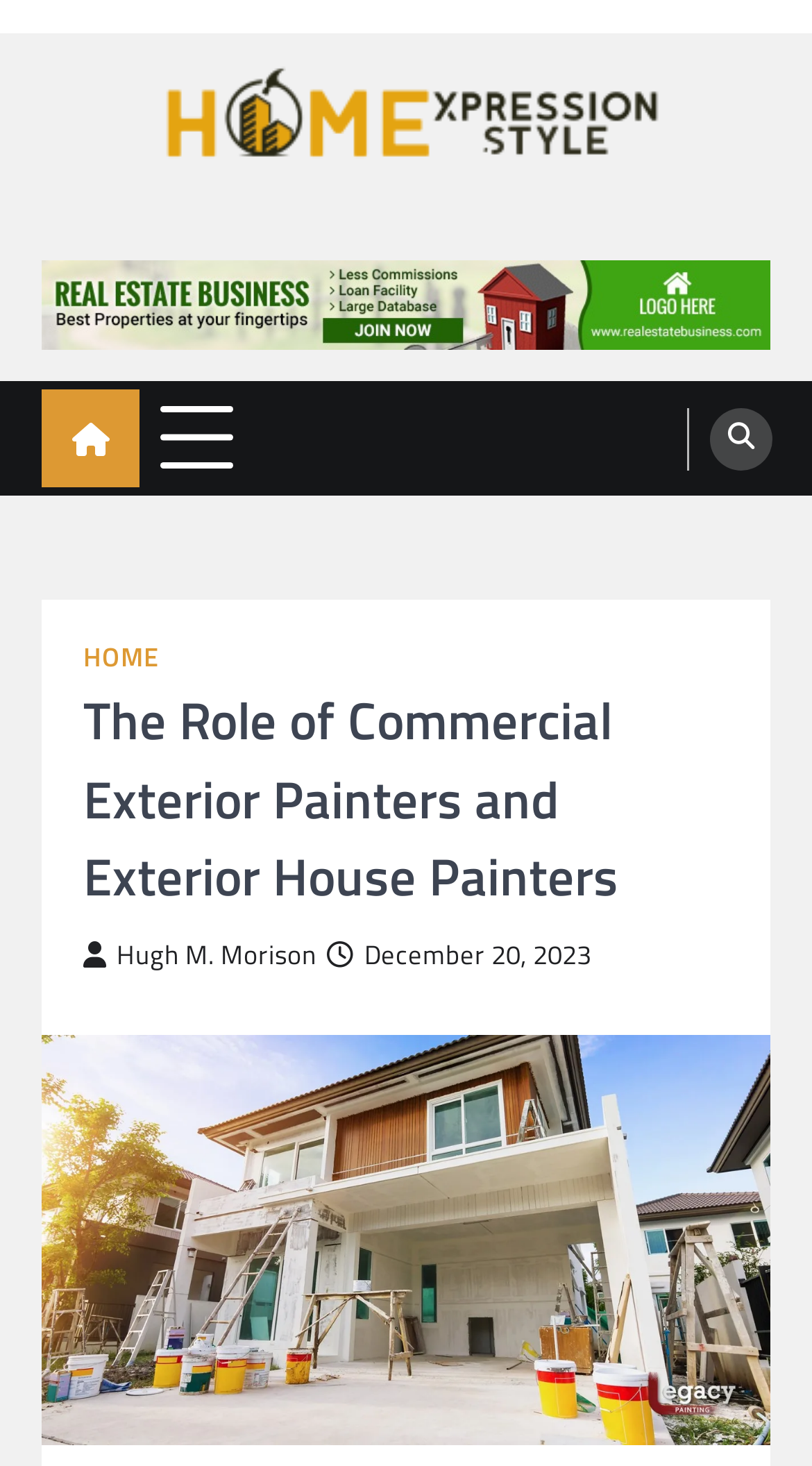Determine the bounding box coordinates for the area that should be clicked to carry out the following instruction: "search for something".

[0.874, 0.278, 0.951, 0.321]